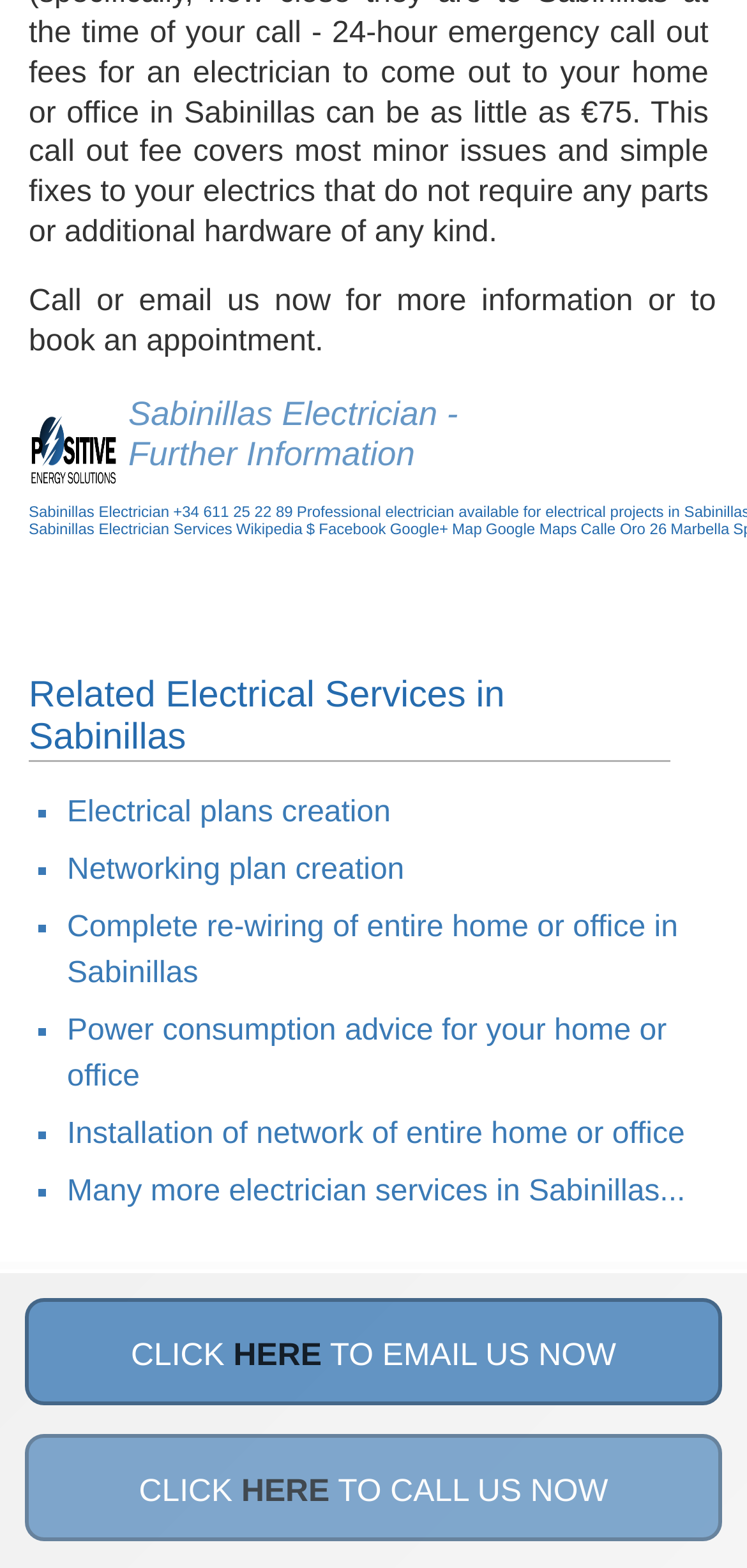Provide the bounding box coordinates, formatted as (top-left x, top-left y, bottom-right x, bottom-right y), with all values being floating point numbers between 0 and 1. Identify the bounding box of the UI element that matches the description: Wikipedia

[0.316, 0.332, 0.405, 0.343]